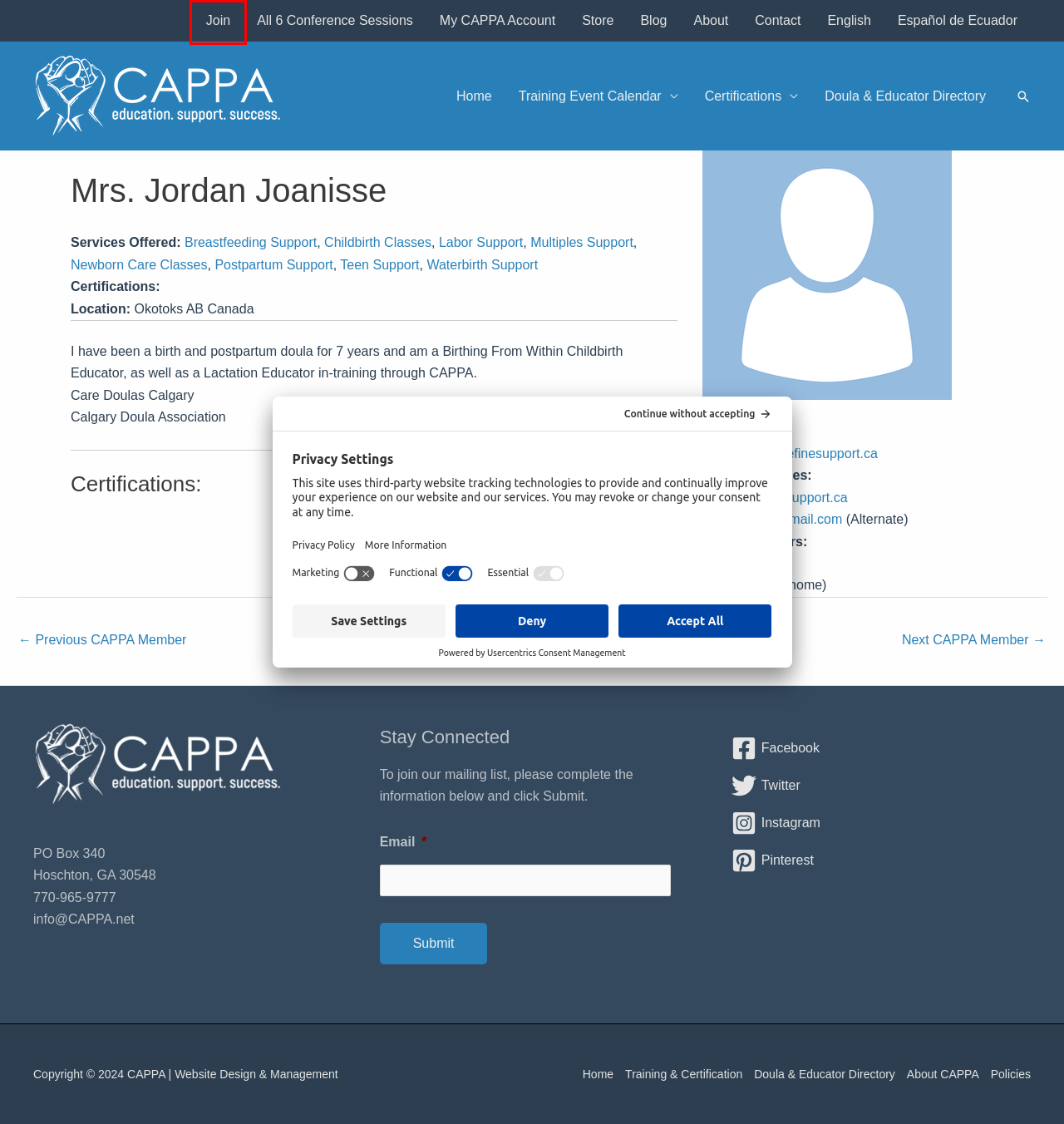Examine the screenshot of a webpage with a red bounding box around a UI element. Select the most accurate webpage description that corresponds to the new page after clicking the highlighted element. Here are the choices:
A. My Account | CAPPA
B. Contact Us | CAPPA
C. Blog – CAPPA
D. Breastfeeding Support  | CAPPA
E. CAPPA Membership | CAPPA
F. SIX15 Solutions, LLC | Website Design & Digital Marketing
G. Childbirth Classes  | CAPPA
H. Postpartum Support  | CAPPA

E